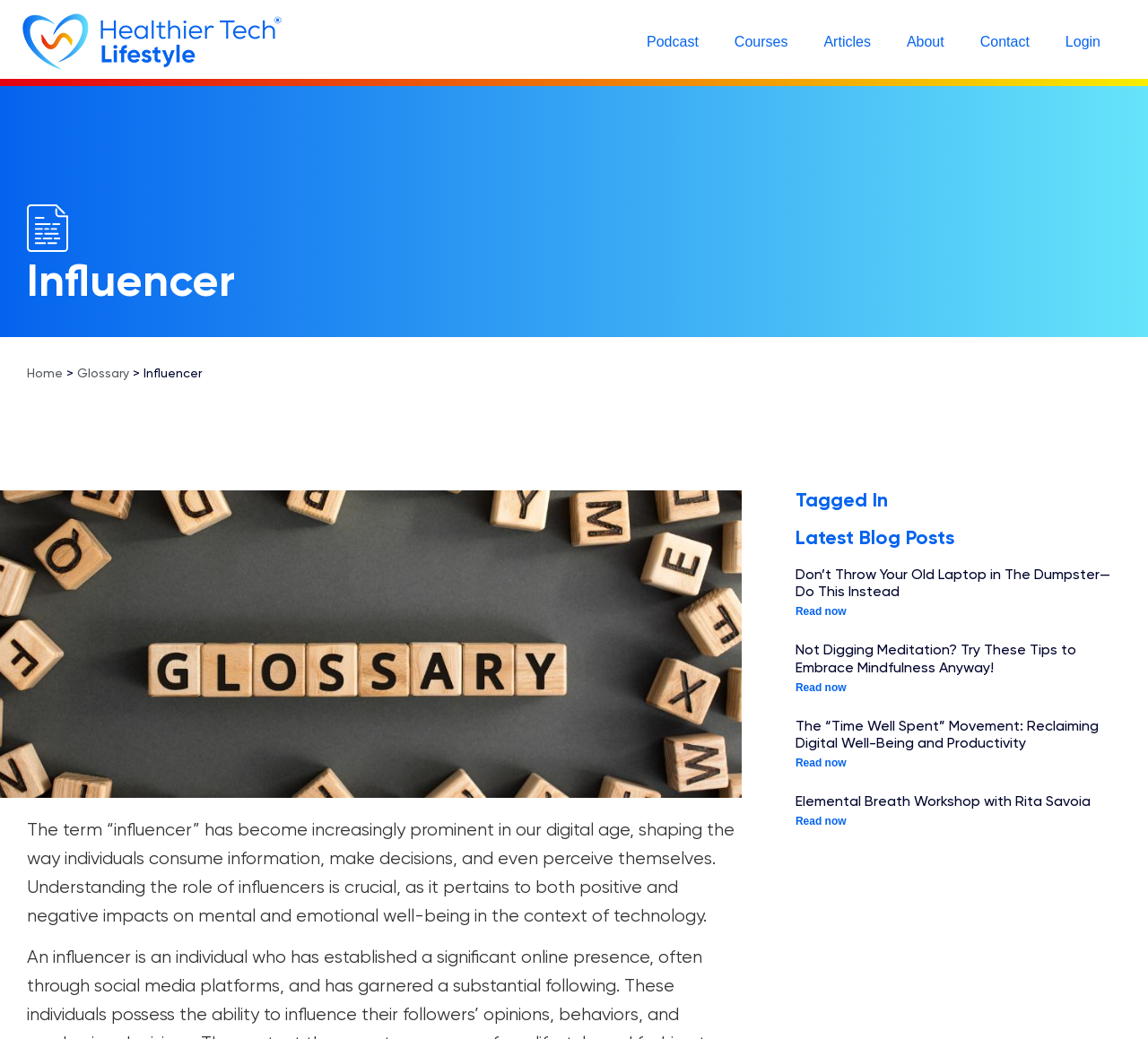Use a single word or phrase to respond to the question:
What is the main topic of this webpage?

Influencer